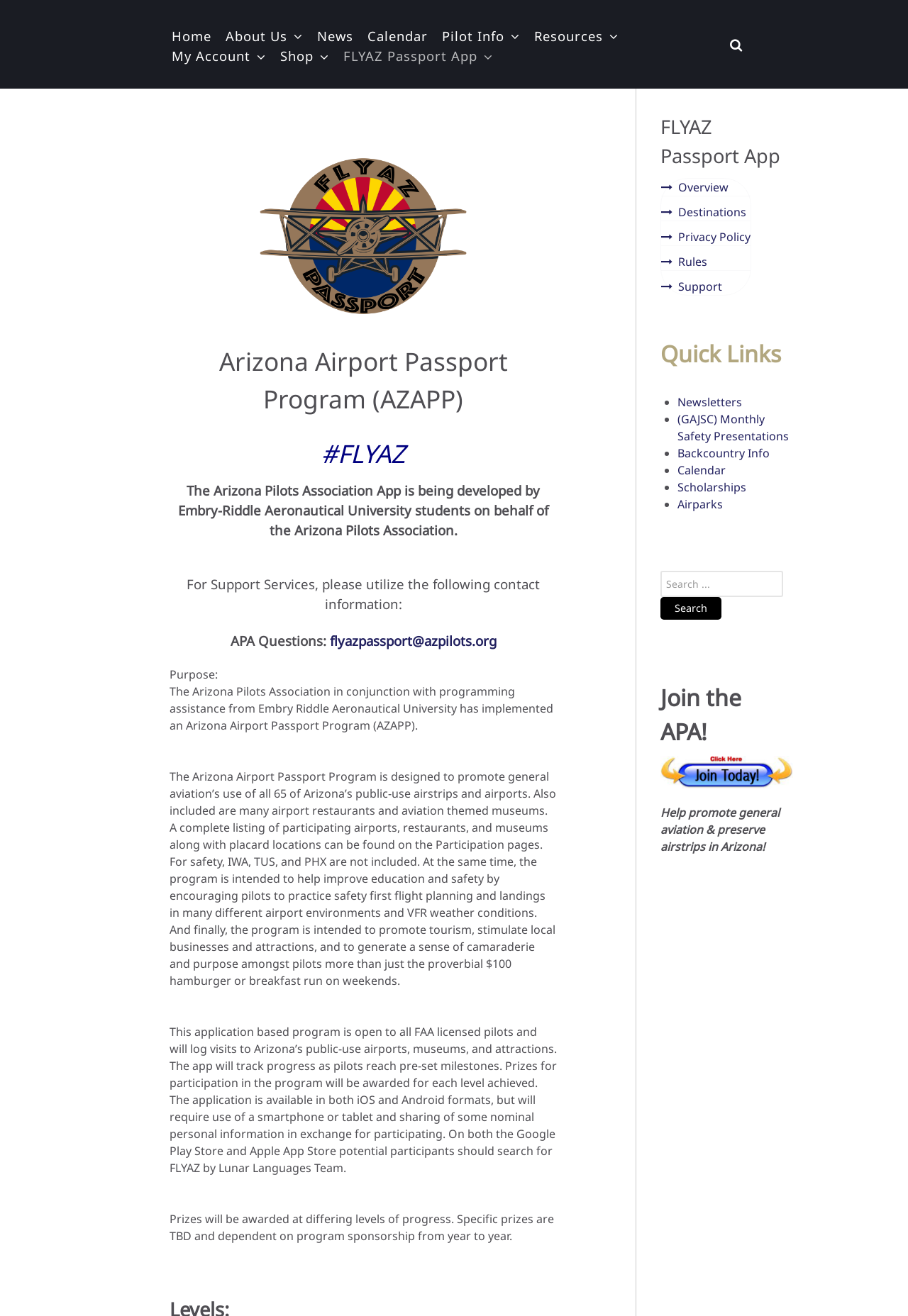Identify the bounding box coordinates for the UI element mentioned here: "(GAJSC) Monthly Safety Presentations". Provide the coordinates as four float values between 0 and 1, i.e., [left, top, right, bottom].

[0.746, 0.313, 0.869, 0.337]